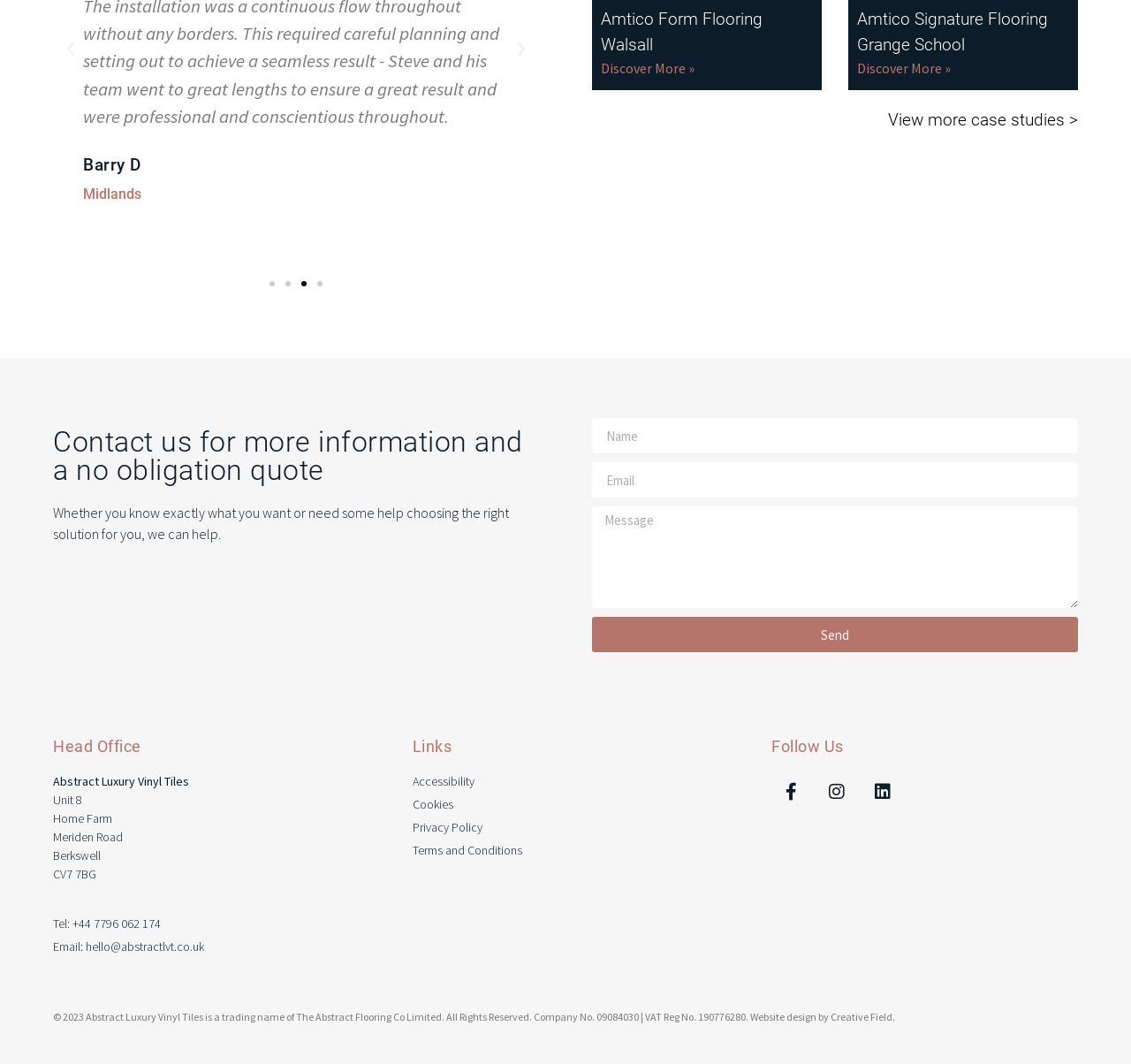Find the bounding box of the element with the following description: "Amtico Form Flooring Walsall". The coordinates must be four float numbers between 0 and 1, formatted as [left, top, right, bottom].

[0.531, 0.008, 0.674, 0.051]